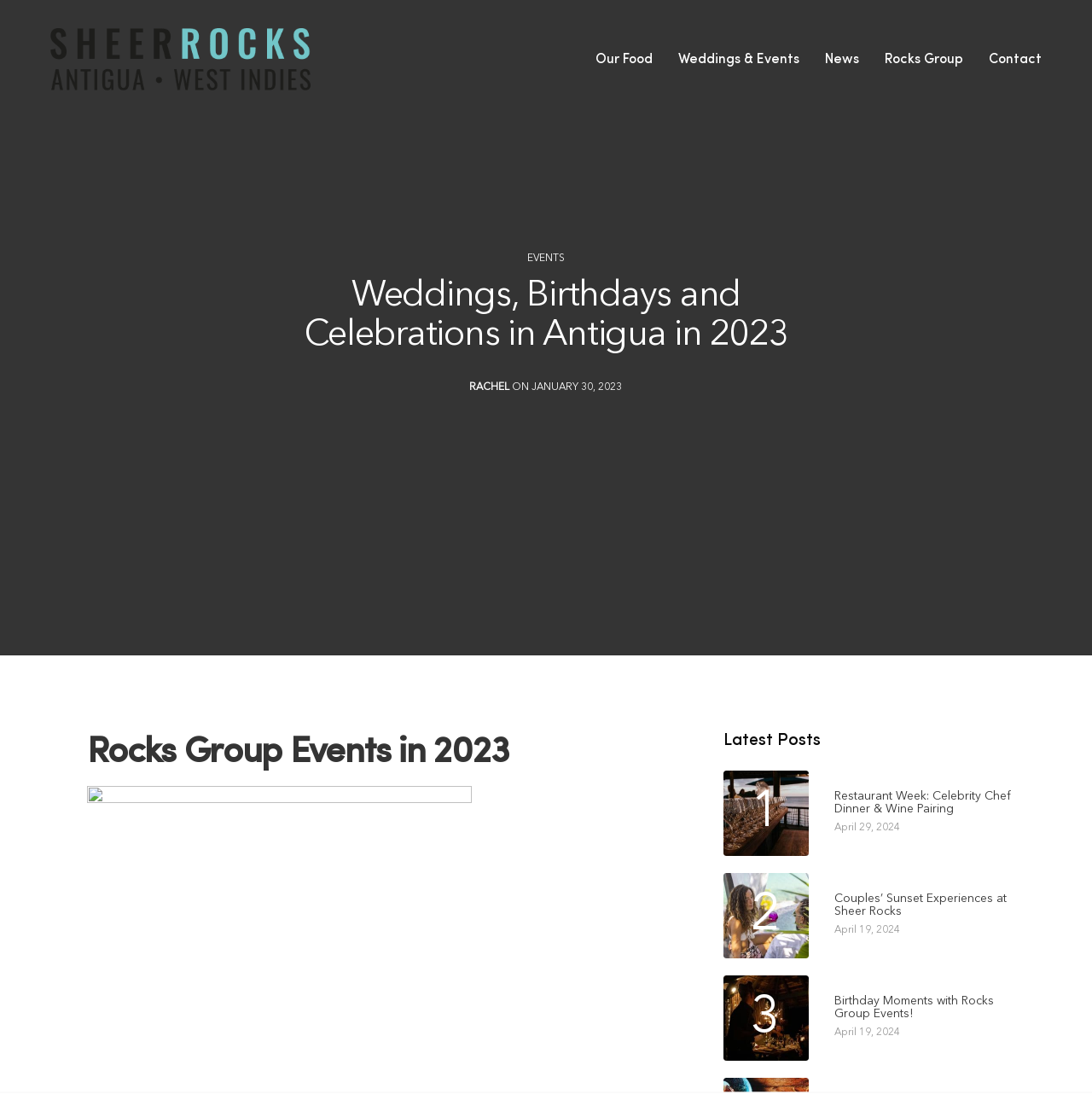Specify the bounding box coordinates of the region I need to click to perform the following instruction: "Check out the latest news". The coordinates must be four float numbers in the range of 0 to 1, i.e., [left, top, right, bottom].

[0.755, 0.033, 0.787, 0.076]